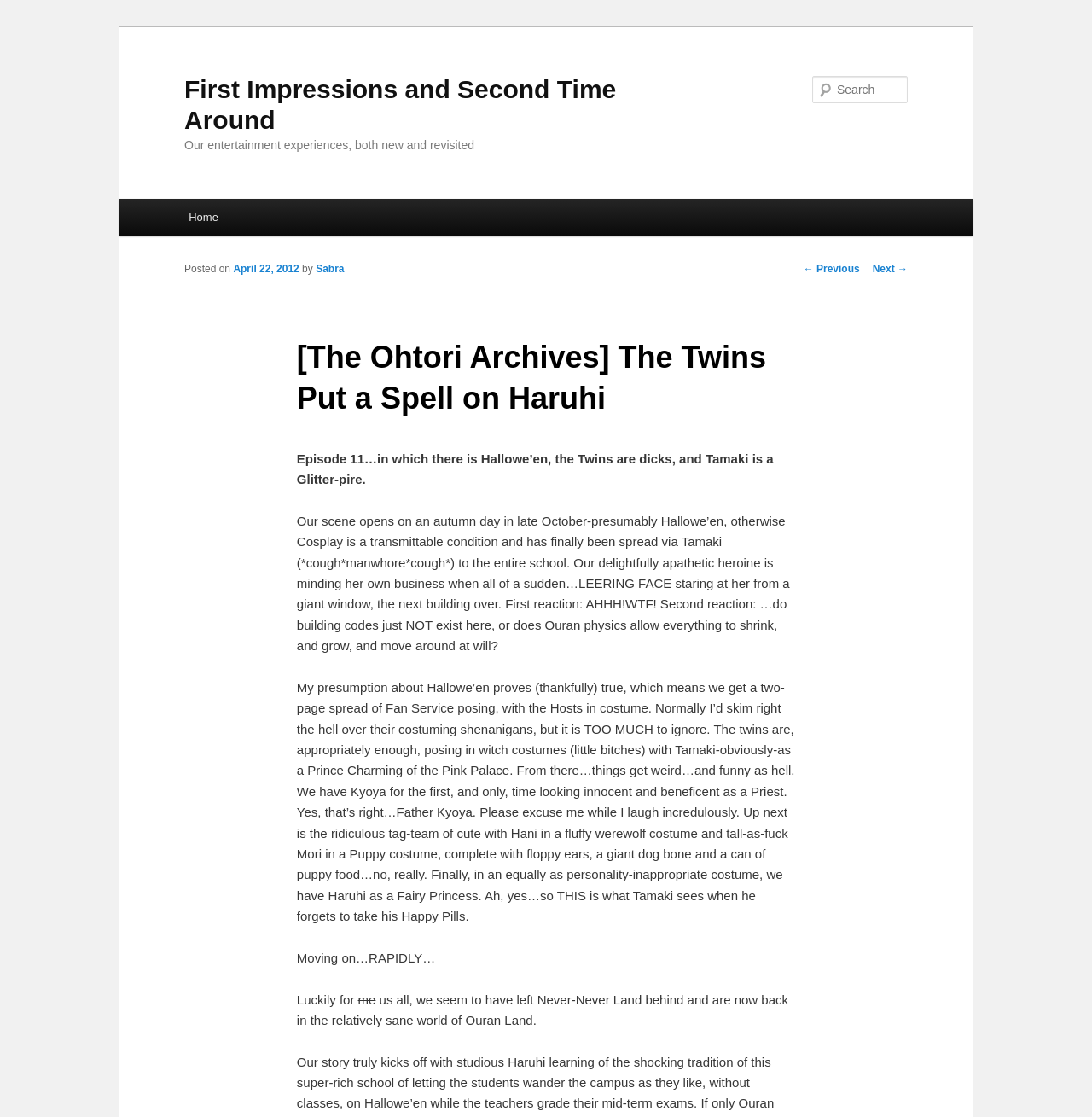Determine the bounding box for the described HTML element: "Home". Ensure the coordinates are four float numbers between 0 and 1 in the format [left, top, right, bottom].

[0.16, 0.178, 0.212, 0.211]